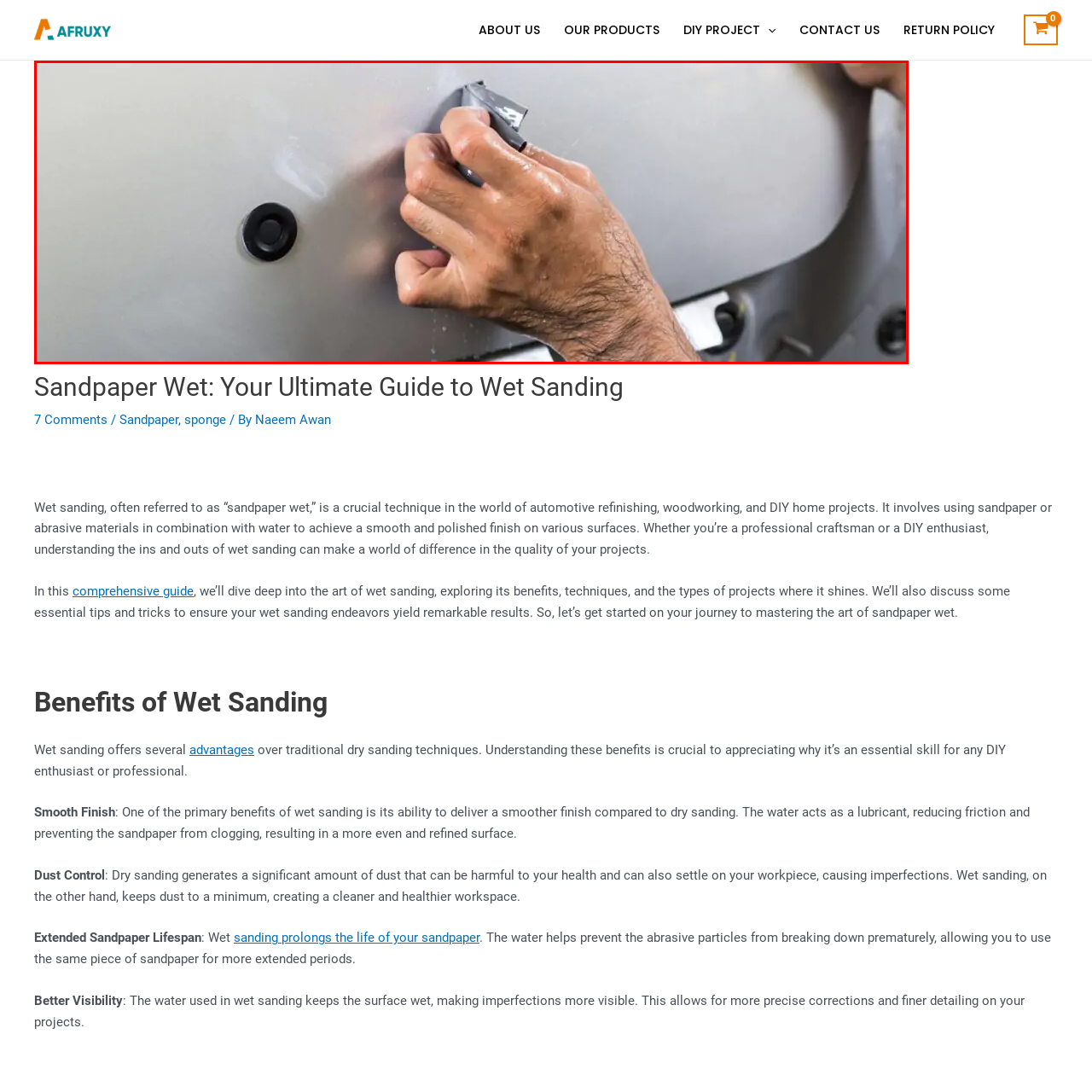What is visible on both the sandpaper and the surface?
Examine the visual content inside the red box and reply with a single word or brief phrase that best answers the question.

water